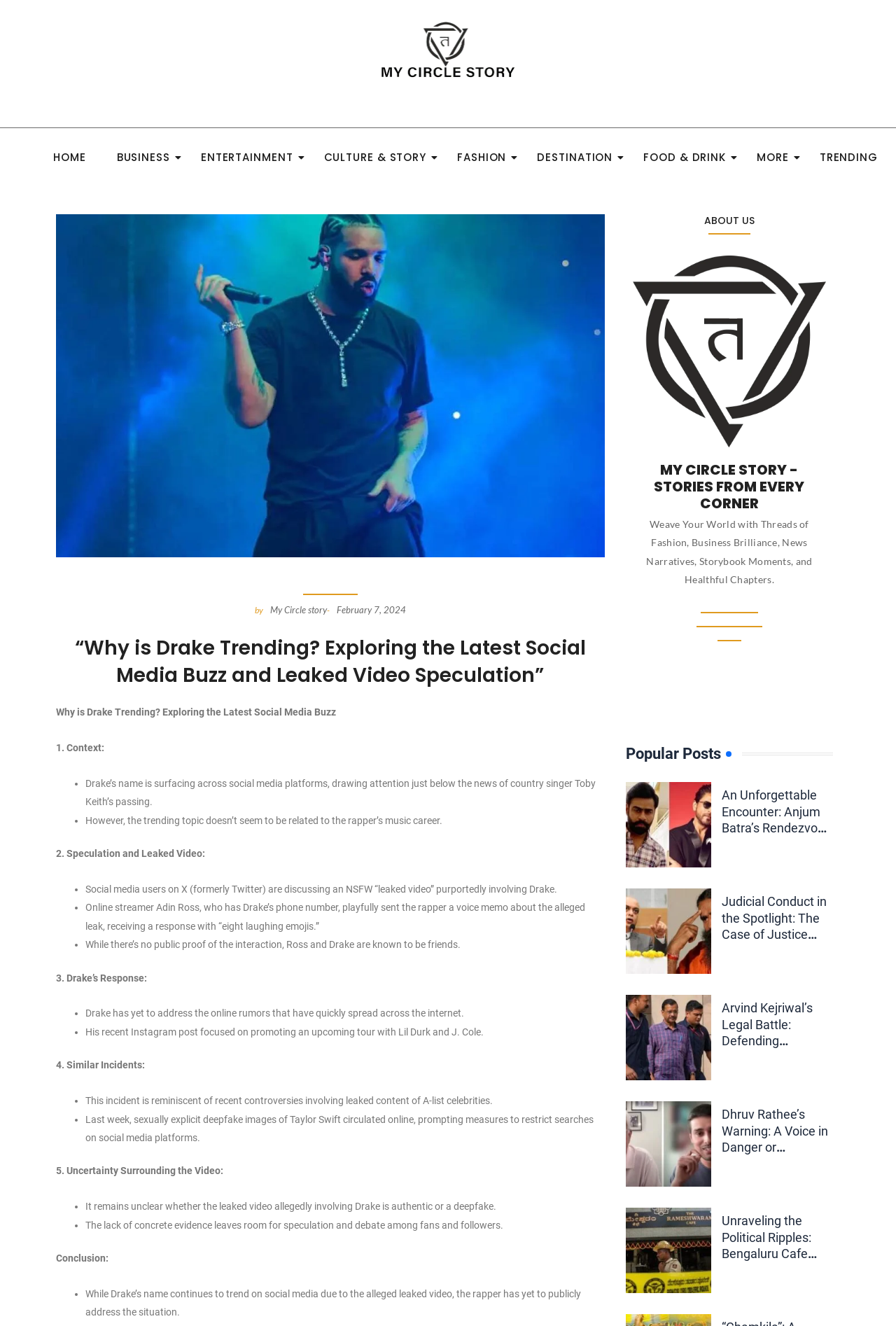Specify the bounding box coordinates of the area that needs to be clicked to achieve the following instruction: "Visit the 'ABOUT US' page".

[0.706, 0.162, 0.922, 0.171]